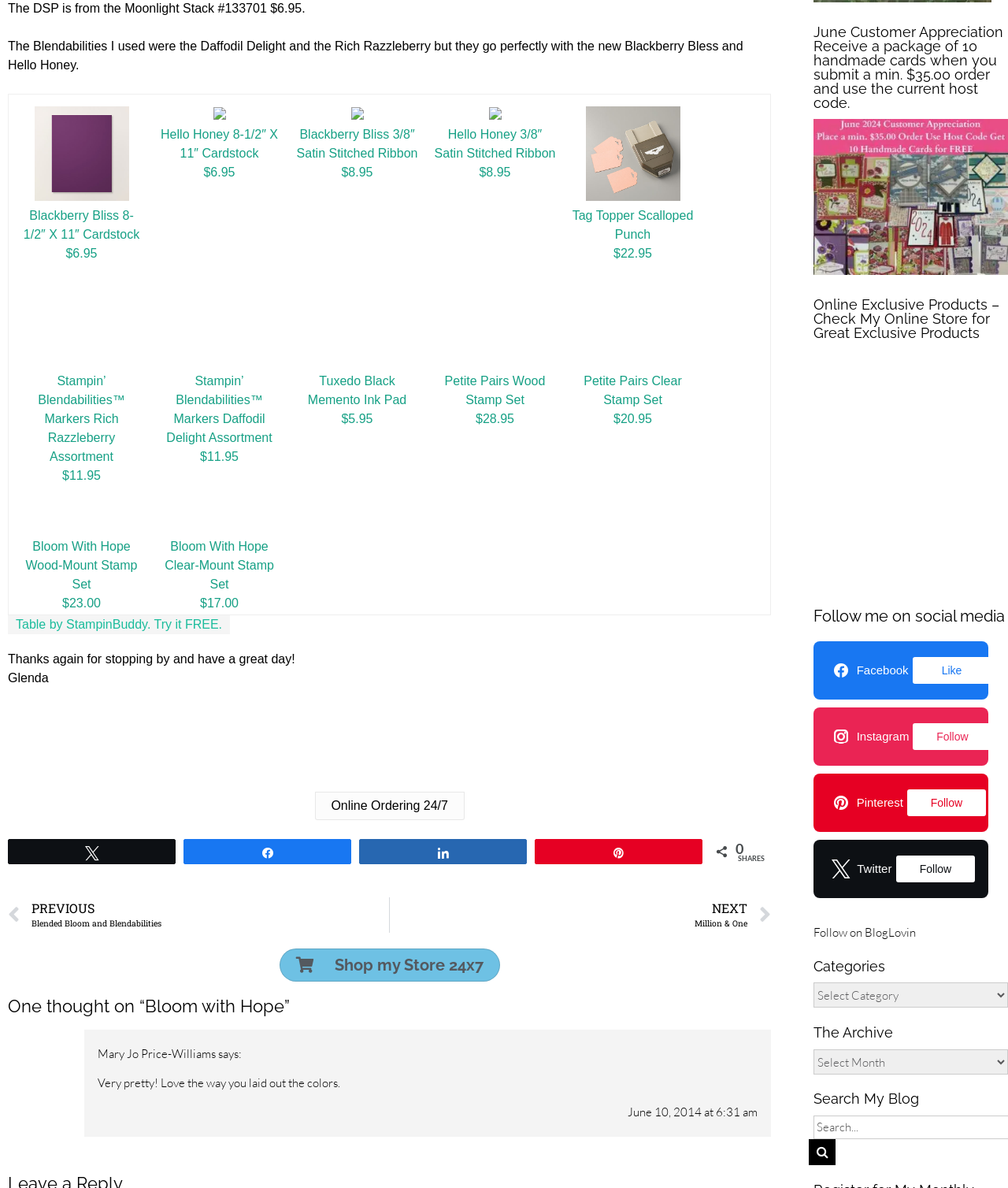Use a single word or phrase to answer the question: 
What is the purpose of the 'Table by StampinBuddy' link?

To try it for free